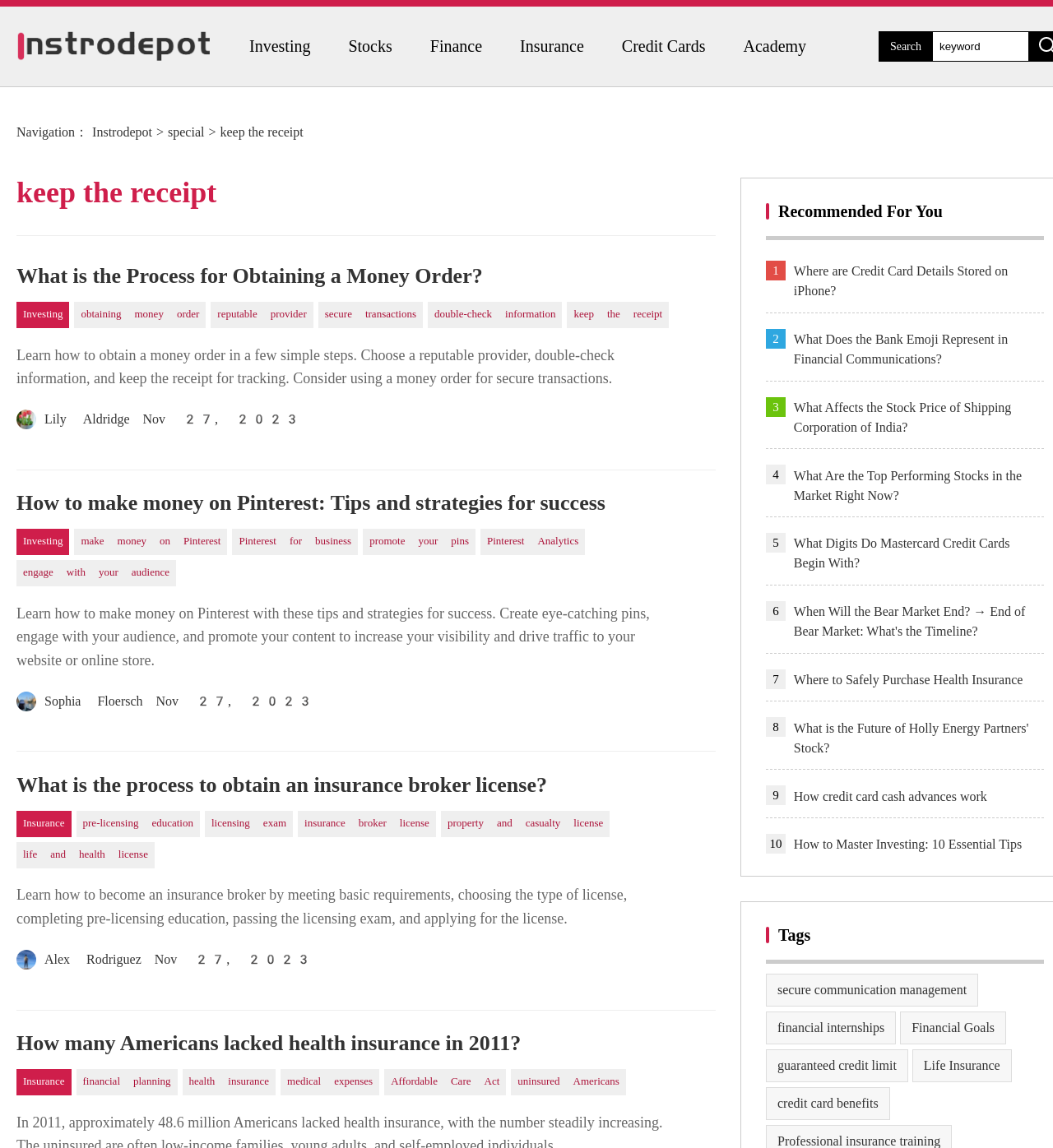Reply to the question with a brief word or phrase: What is the recommended section on this webpage?

Recommended For You